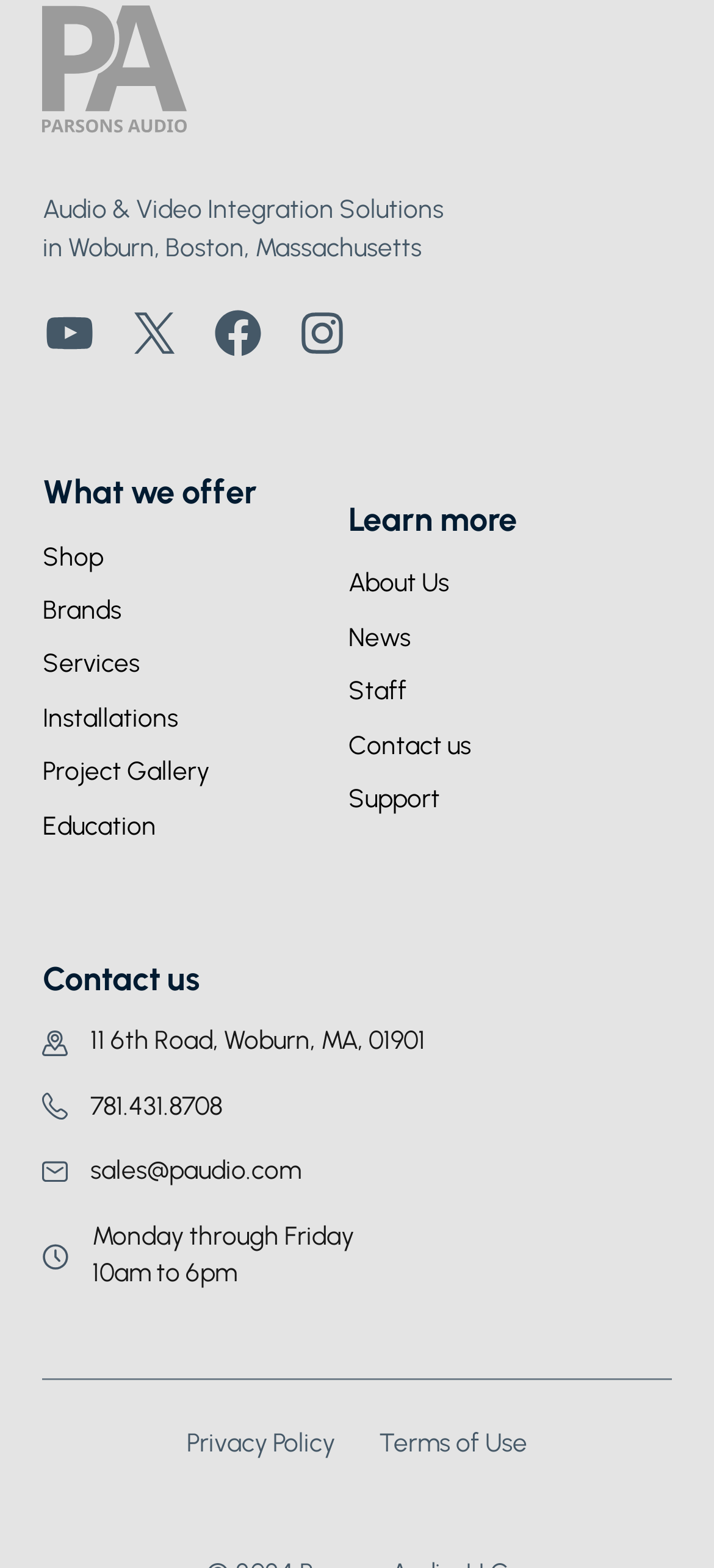Find the bounding box coordinates for the UI element that matches this description: "About Us".

[0.488, 0.36, 0.629, 0.386]